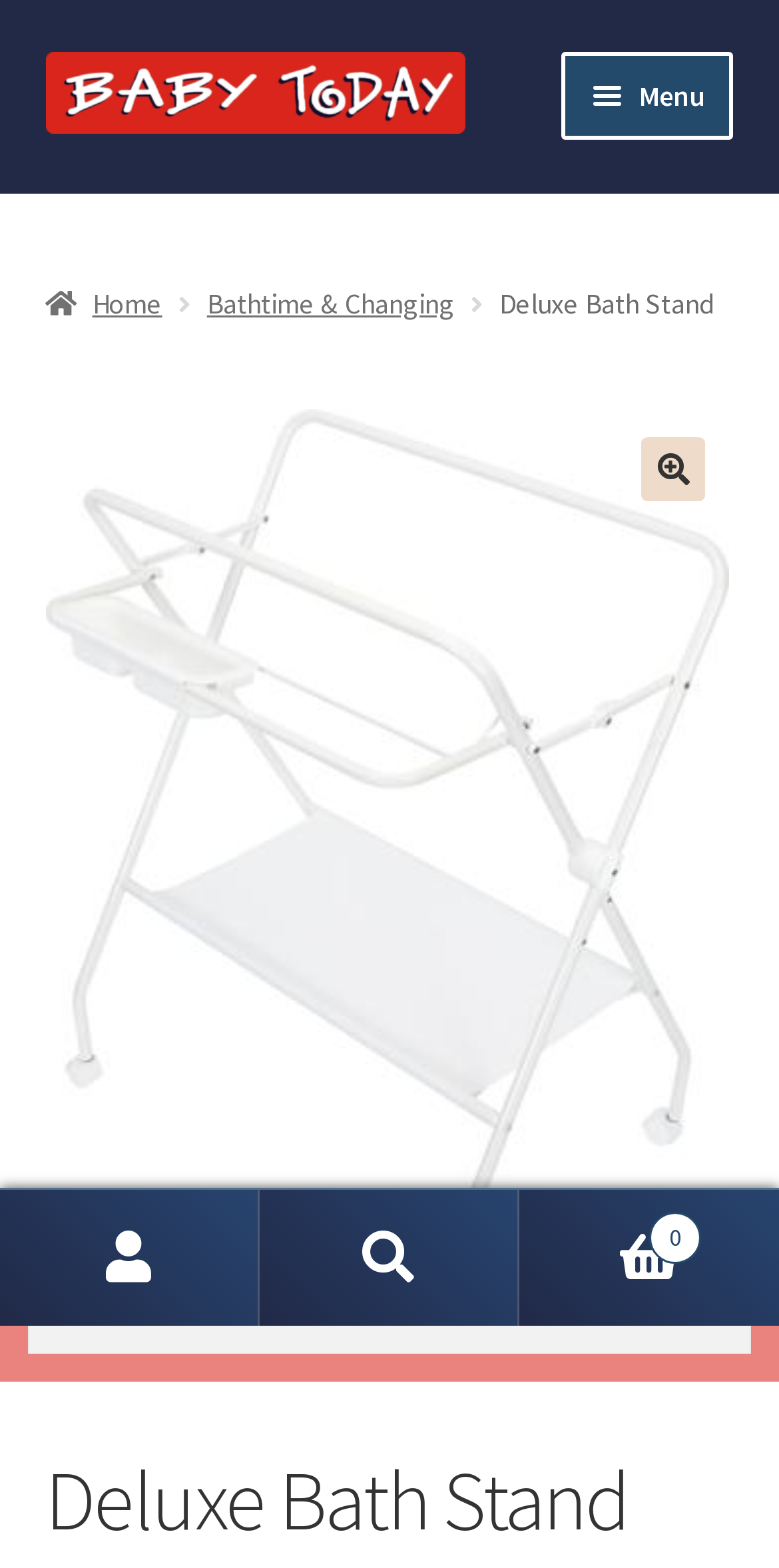Answer the question below with a single word or a brief phrase: 
What is the function of the button with the icon ''?

Unknown